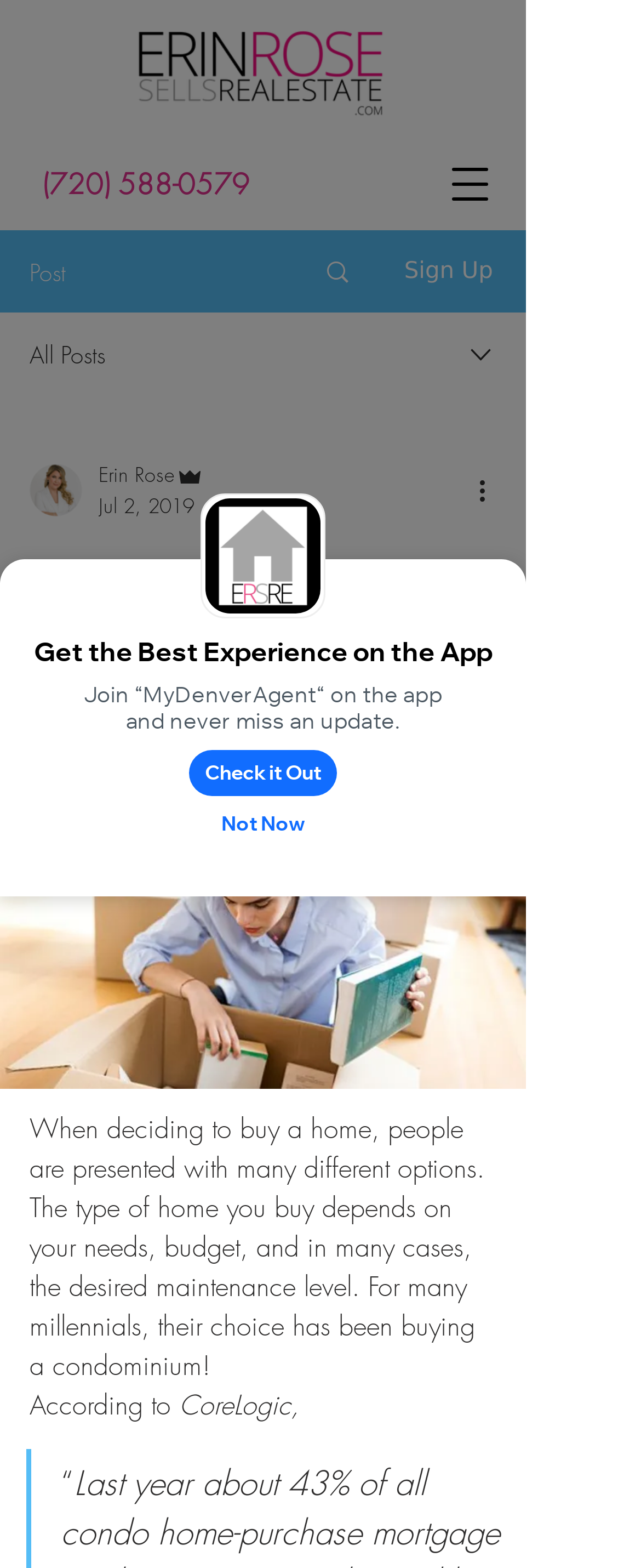Please give the bounding box coordinates of the area that should be clicked to fulfill the following instruction: "View more actions". The coordinates should be in the format of four float numbers from 0 to 1, i.e., [left, top, right, bottom].

[0.738, 0.3, 0.8, 0.325]